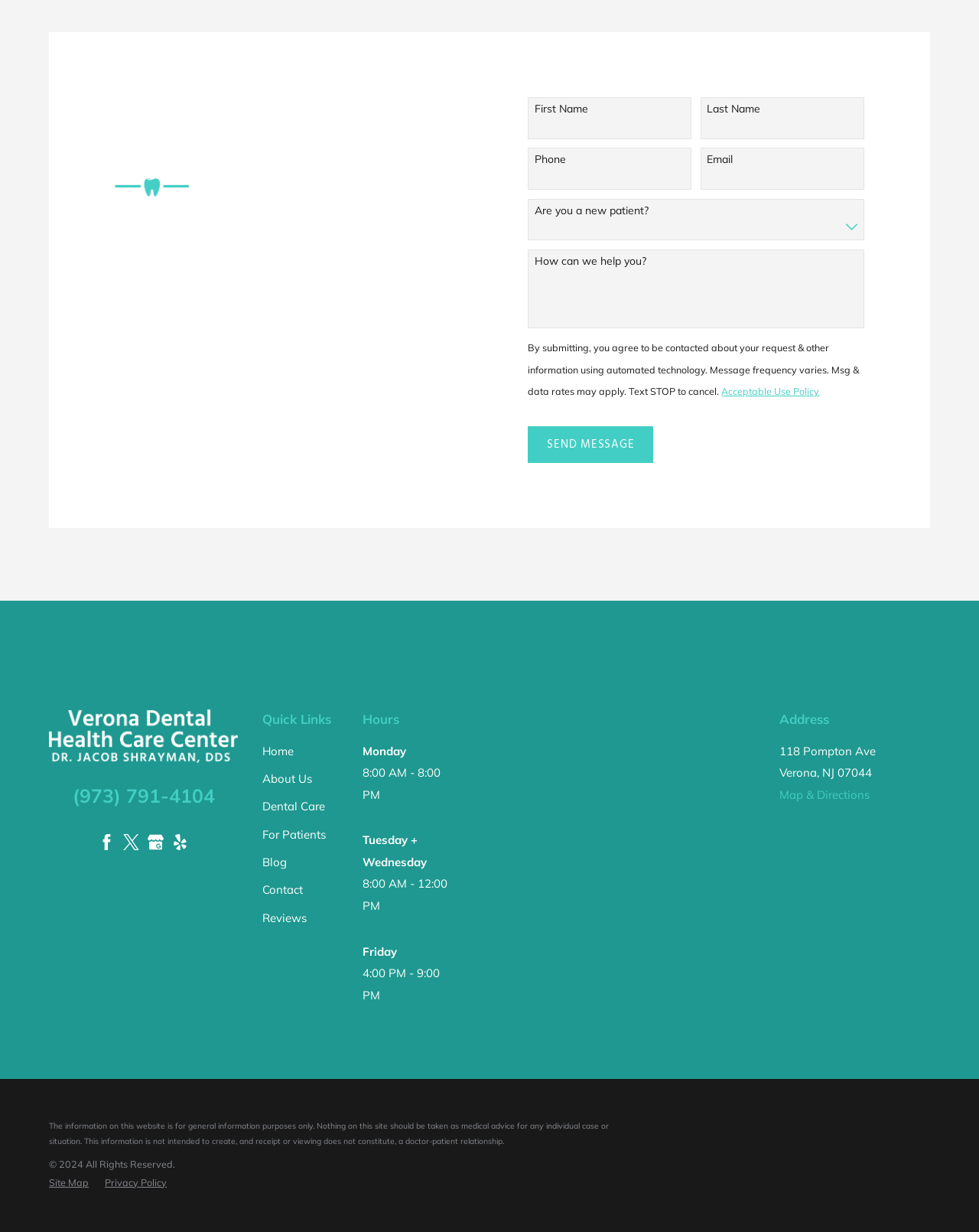Determine the bounding box coordinates for the clickable element required to fulfill the instruction: "Click SEND MESSAGE". Provide the coordinates as four float numbers between 0 and 1, i.e., [left, top, right, bottom].

[0.563, 0.346, 0.691, 0.376]